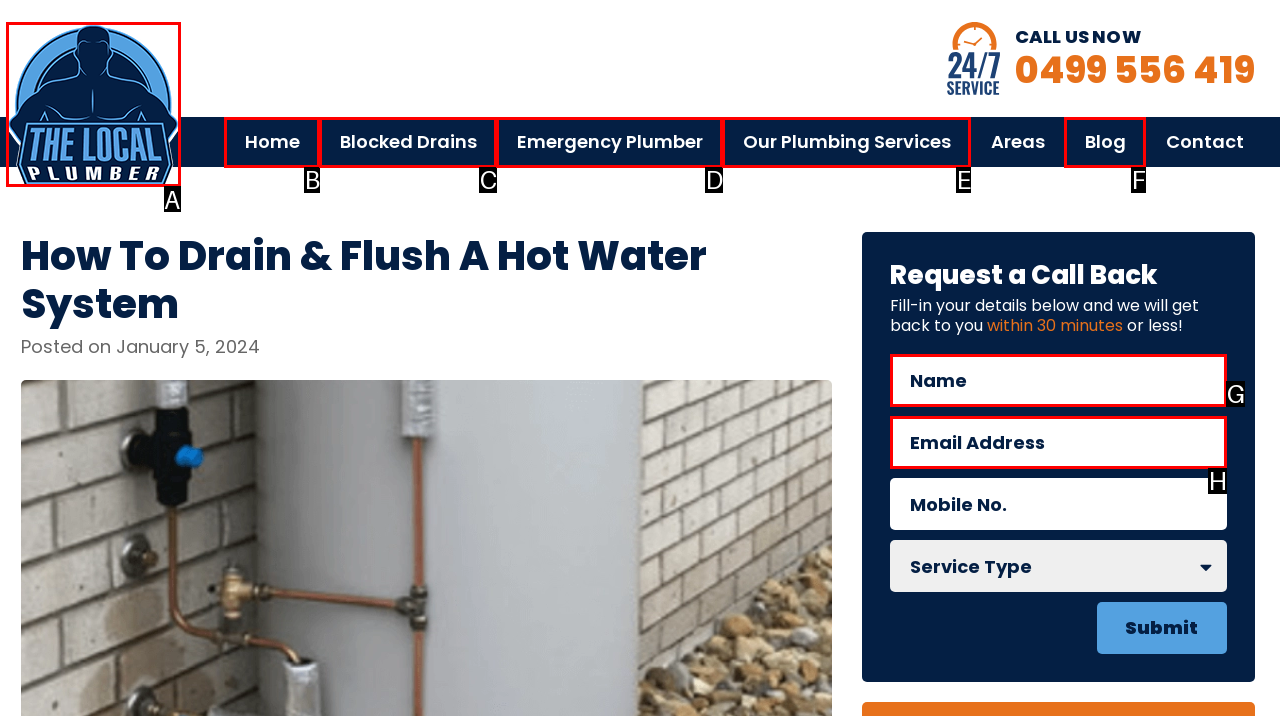Identify the letter of the UI element you should interact with to perform the task: Click the logo to go to the homepage
Reply with the appropriate letter of the option.

A